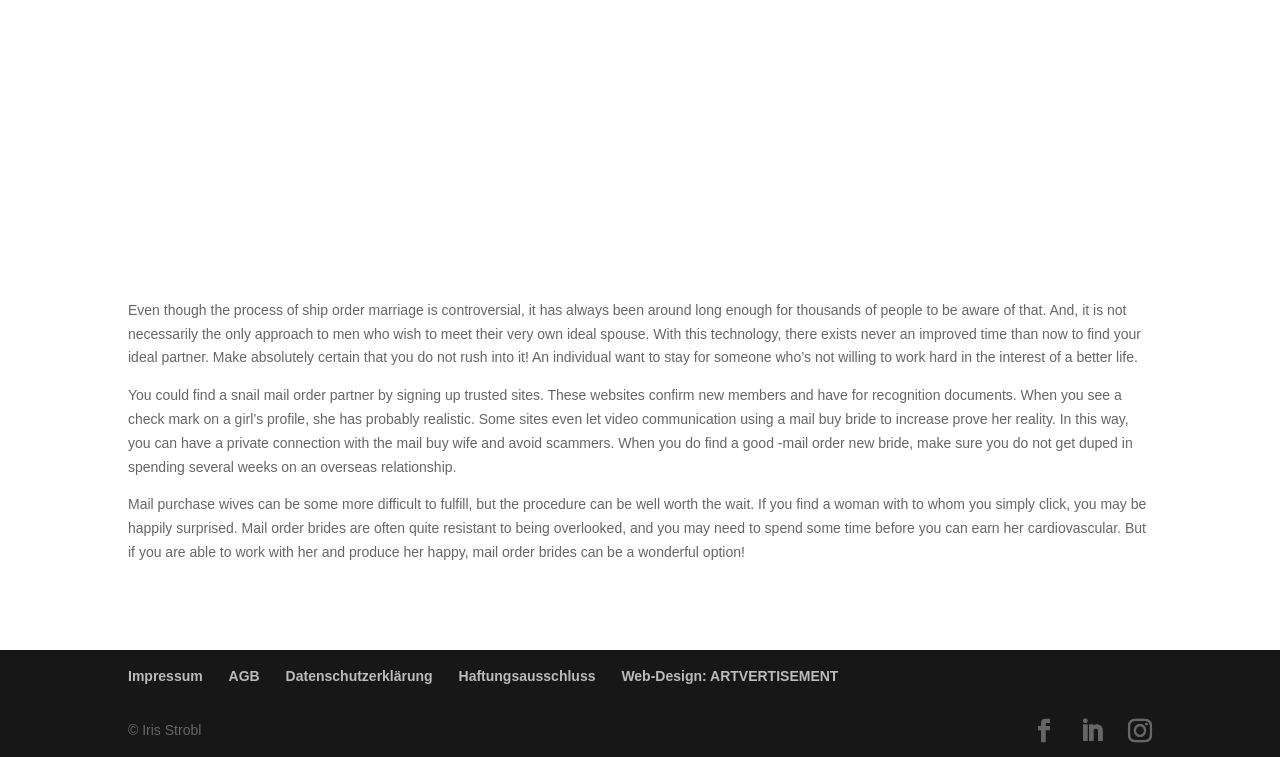Locate the bounding box coordinates of the element you need to click to accomplish the task described by this instruction: "Click Datenschutzerklärung".

[0.223, 0.882, 0.338, 0.903]